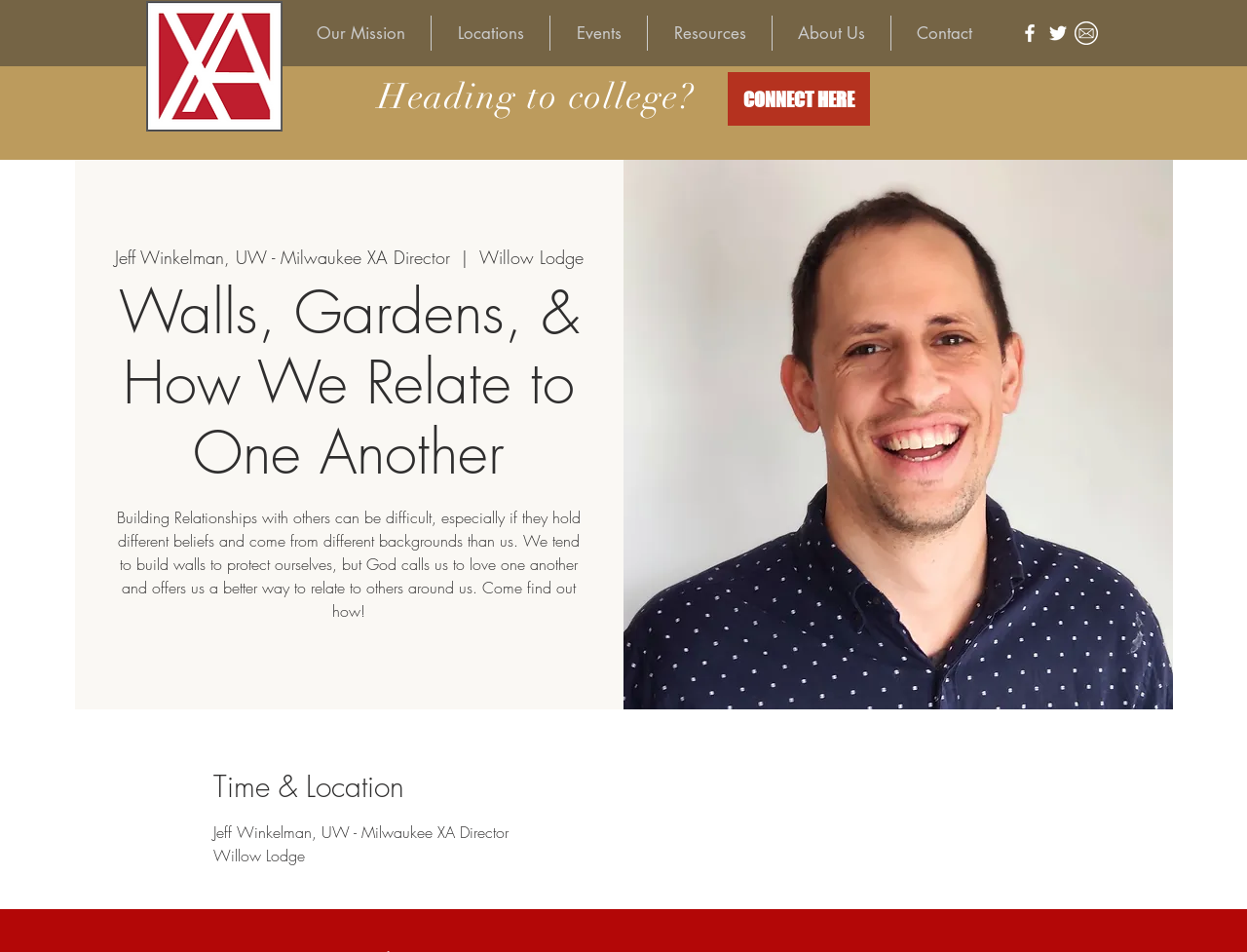Specify the bounding box coordinates of the area to click in order to execute this command: 'Go to the Home page'. The coordinates should consist of four float numbers ranging from 0 to 1, and should be formatted as [left, top, right, bottom].

[0.117, 0.001, 0.227, 0.138]